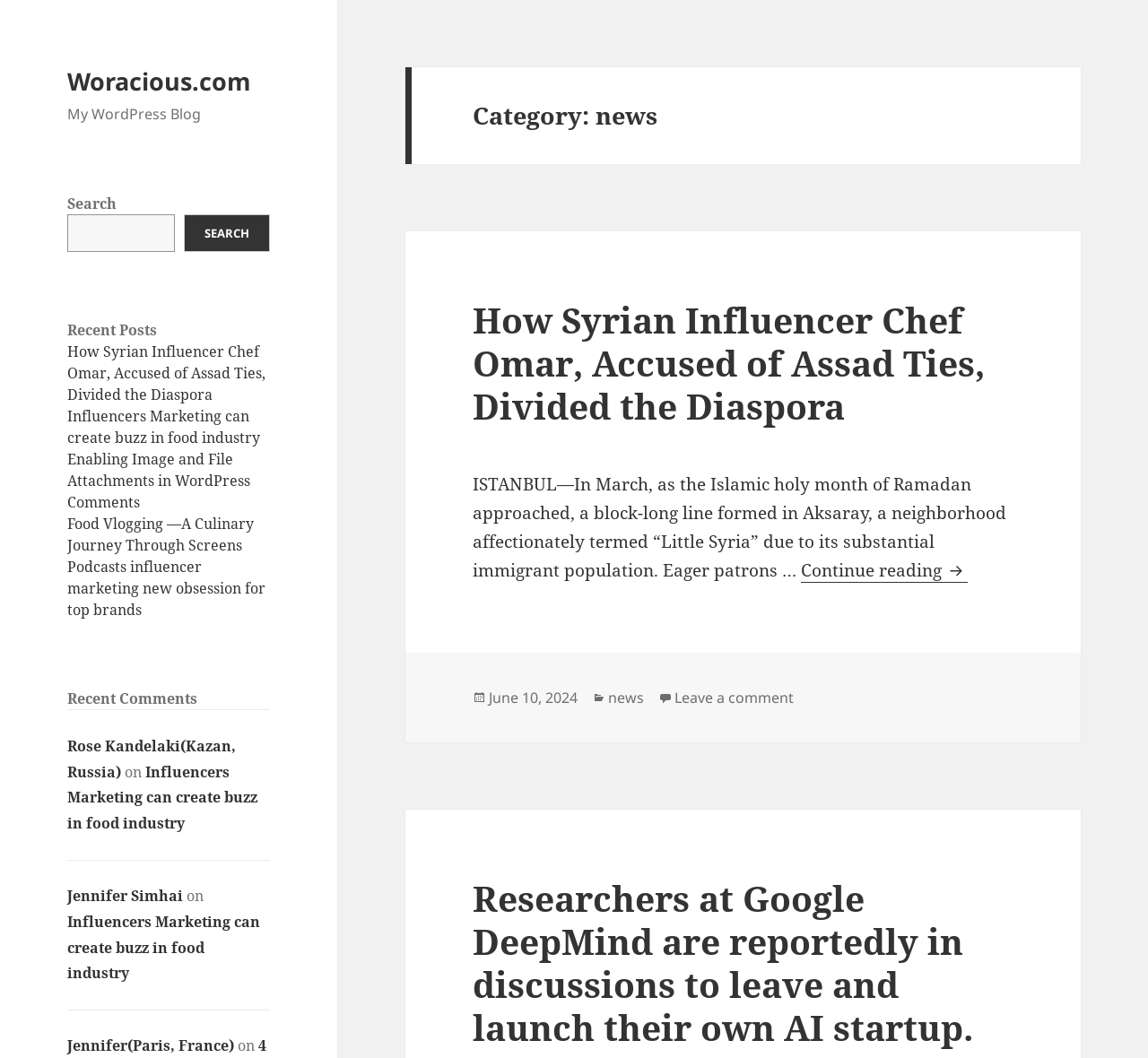What is the neighborhood mentioned in the article 'How Syrian Influencer Chef Omar, Accused of Assad Ties, Divided the Diaspora'?
Using the visual information from the image, give a one-word or short-phrase answer.

Aksaray